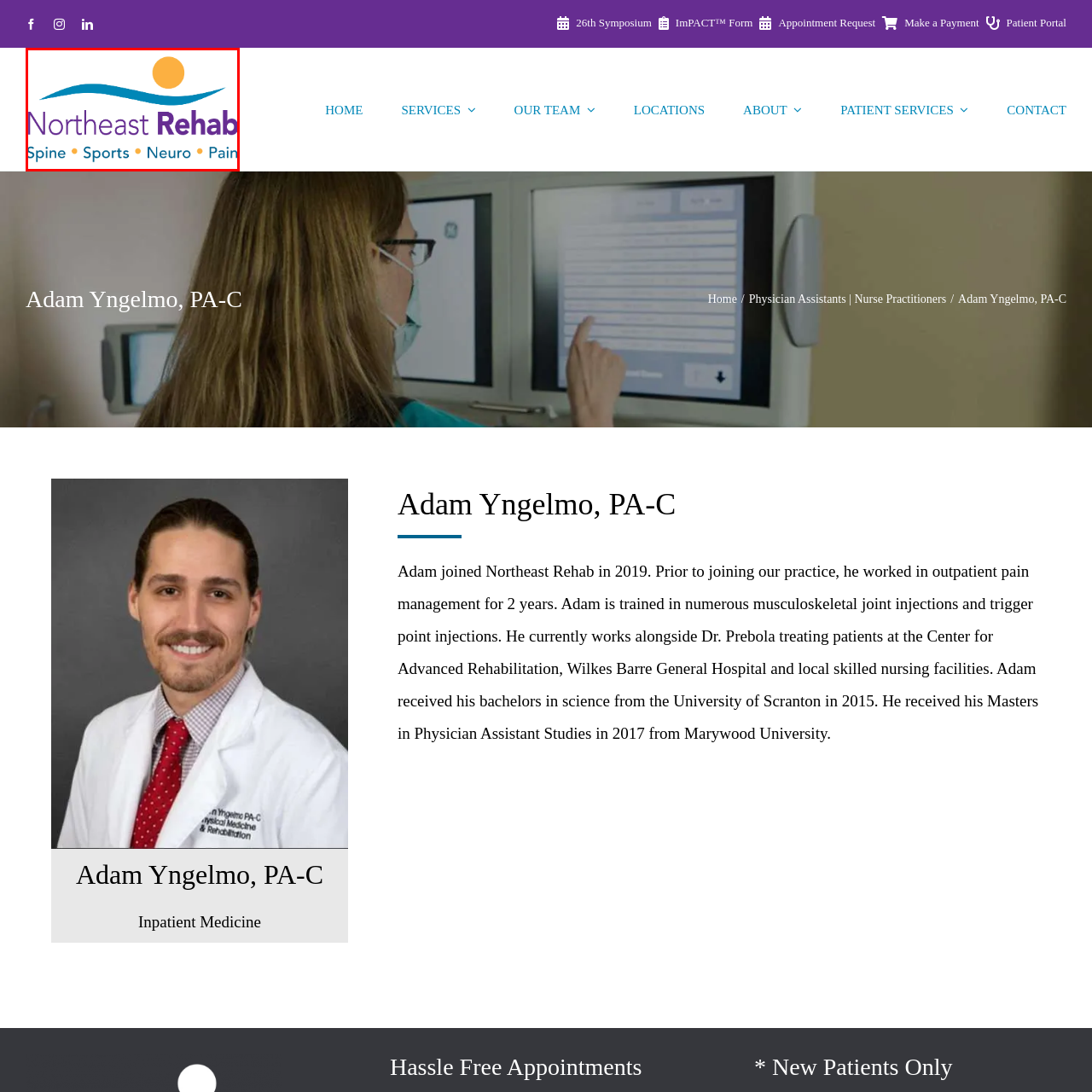What does the blue wave element symbolize?
Look at the image within the red bounding box and provide a single word or phrase as an answer.

Physical therapy and rehabilitation